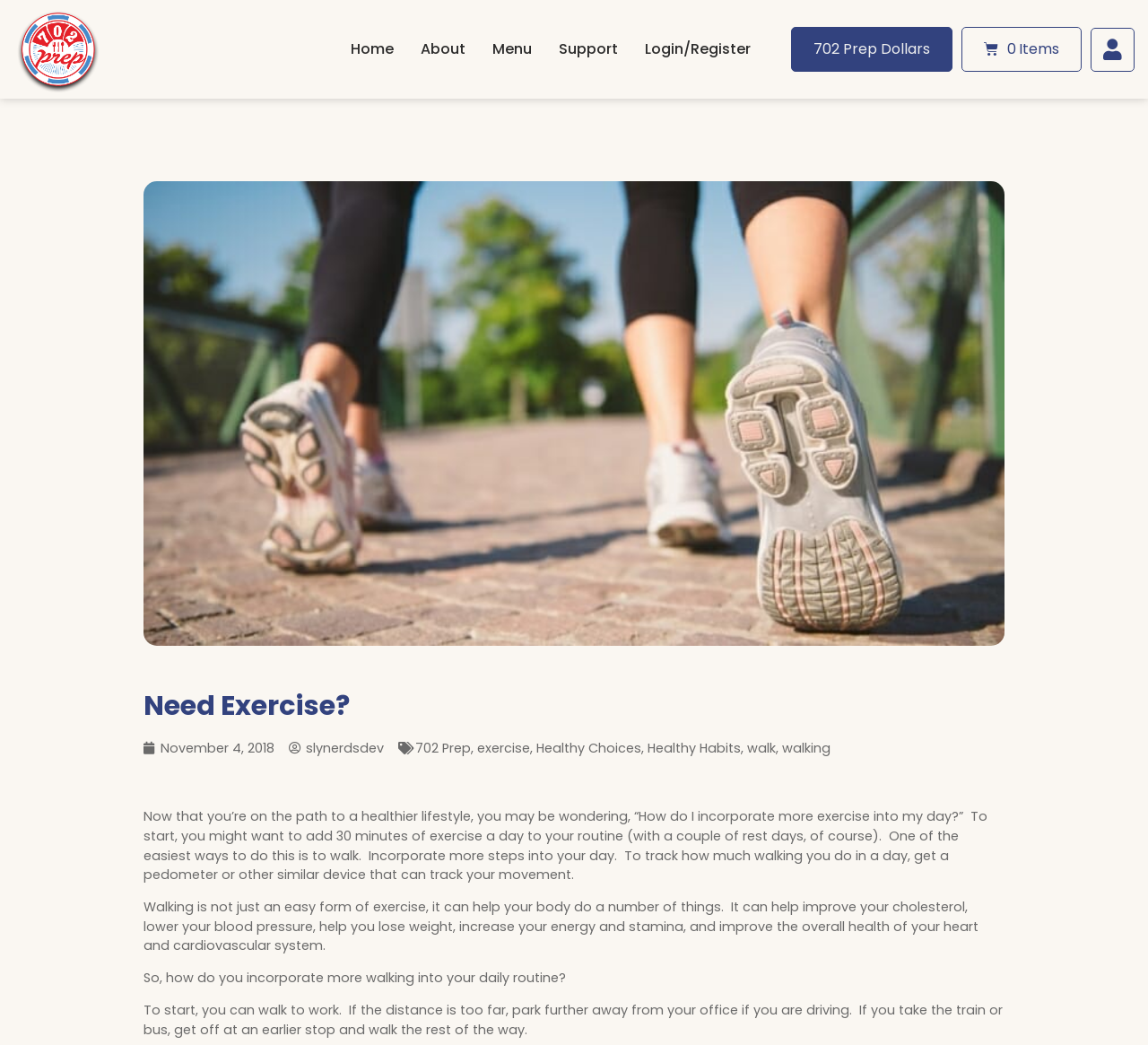Highlight the bounding box of the UI element that corresponds to this description: "Login/Register".

[0.55, 0.013, 0.666, 0.082]